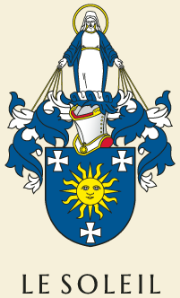Compose a detailed narrative for the image.

The image features the logo of "Le Soleil," which prominently displays a heraldic design. At the top is a figure representing the Virgin Mary, who is depicted with a serene expression and outstretched arms, symbolizing guidance and protection. Below her, the emblem features a traditional coat of arms with a bright sun at its center, radiating warmth and light, surrounded by decorative elements. The logo is framed by elegant blue and gold motifs, enhancing its regal appearance. The text "LE SOLEIL" is inscribed at the bottom in a sophisticated font, completing the emblematic design that reflects values of hope and positivity associated with the institution. This logo is emblematic of the identity and mission of "Le Soleil," resonating with themes of unity and enlightenment.